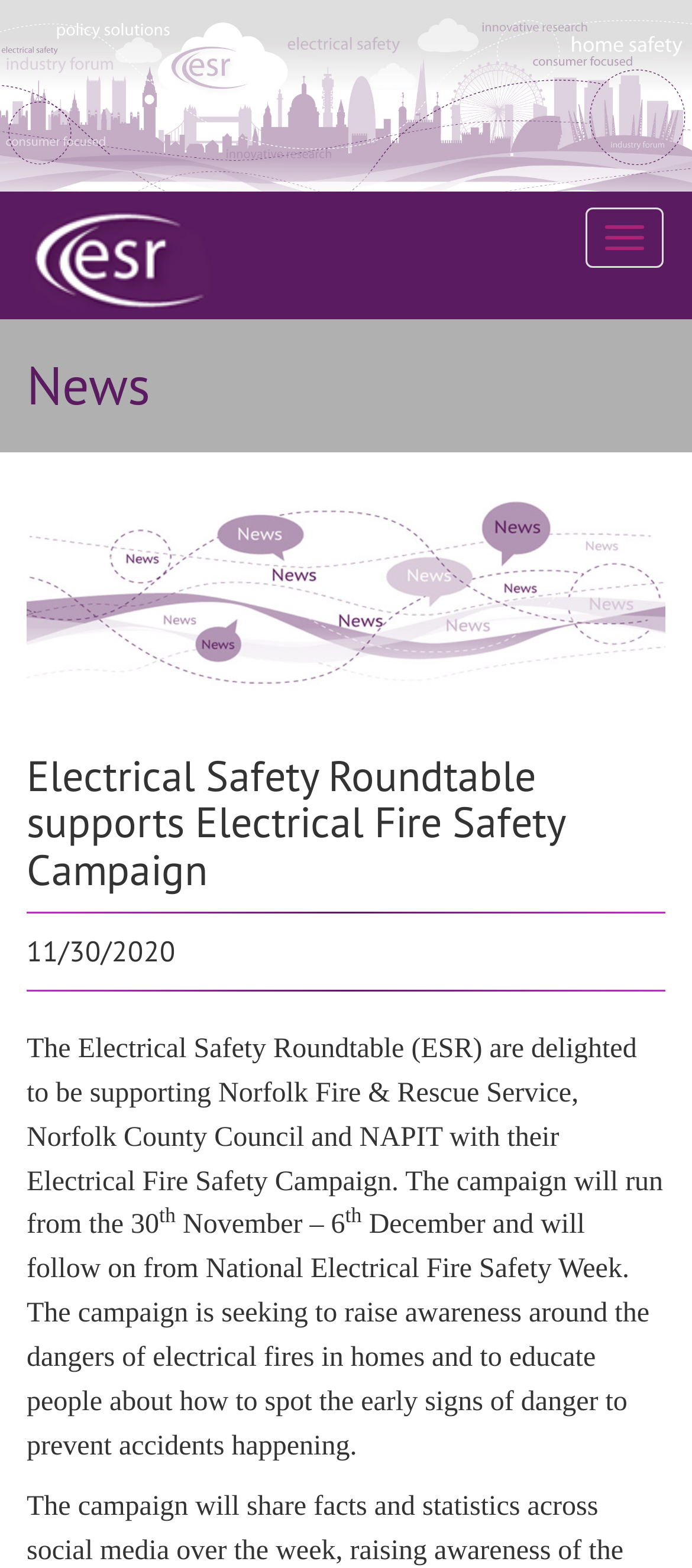What is the purpose of the Electrical Fire Safety Campaign?
Please respond to the question with a detailed and informative answer.

The purpose of the Electrical Fire Safety Campaign is to raise awareness around the dangers of electrical fires in homes and to educate people about how to spot the early signs of danger to prevent accidents happening, as mentioned in the article.